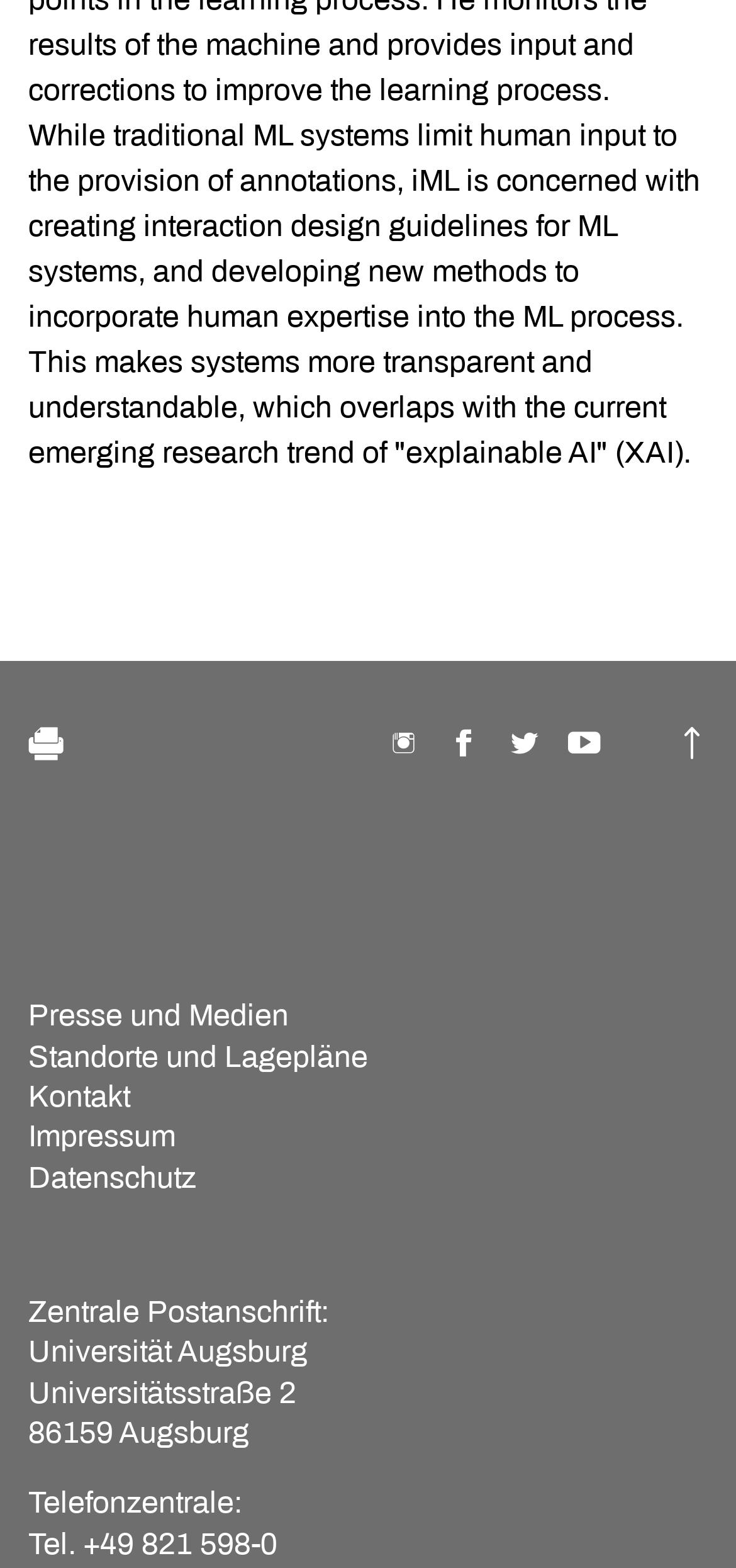Please give a one-word or short phrase response to the following question: 
What are the social media links available?

Five social media links